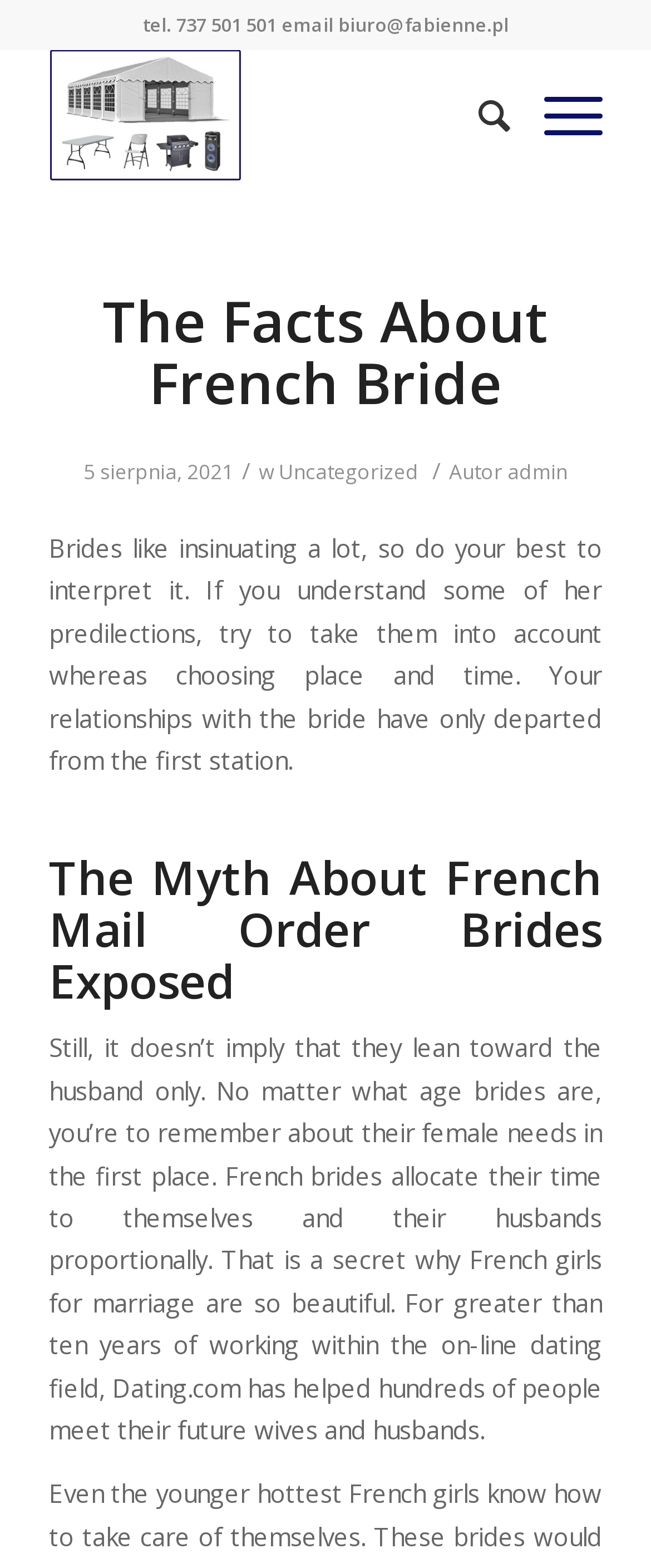Please answer the following question as detailed as possible based on the image: 
What is the main topic of the article?

I found the main topic by looking at the content of the webpage, where I saw multiple mentions of 'French brides' and related phrases, indicating that the article is about French brides.